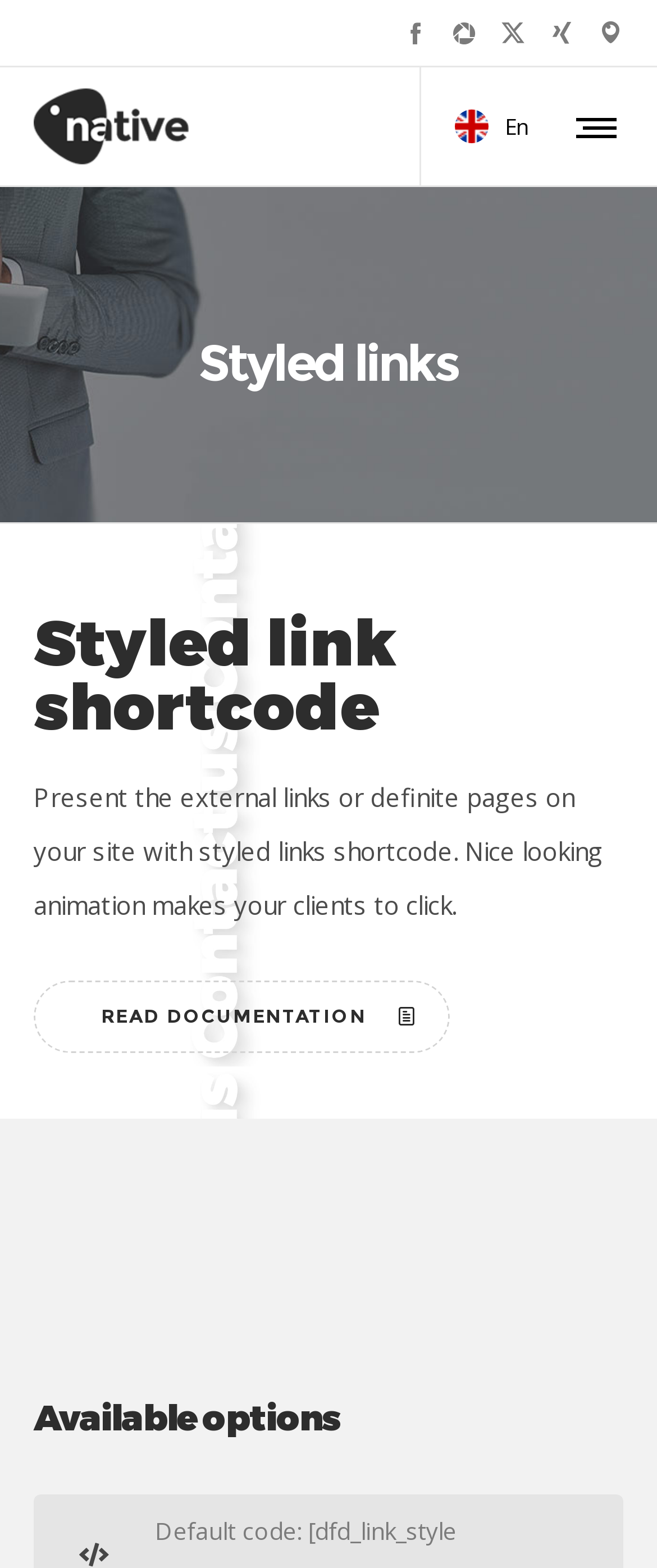Determine the bounding box coordinates for the area that should be clicked to carry out the following instruction: "Click the Mobile logo link".

[0.051, 0.043, 0.288, 0.118]